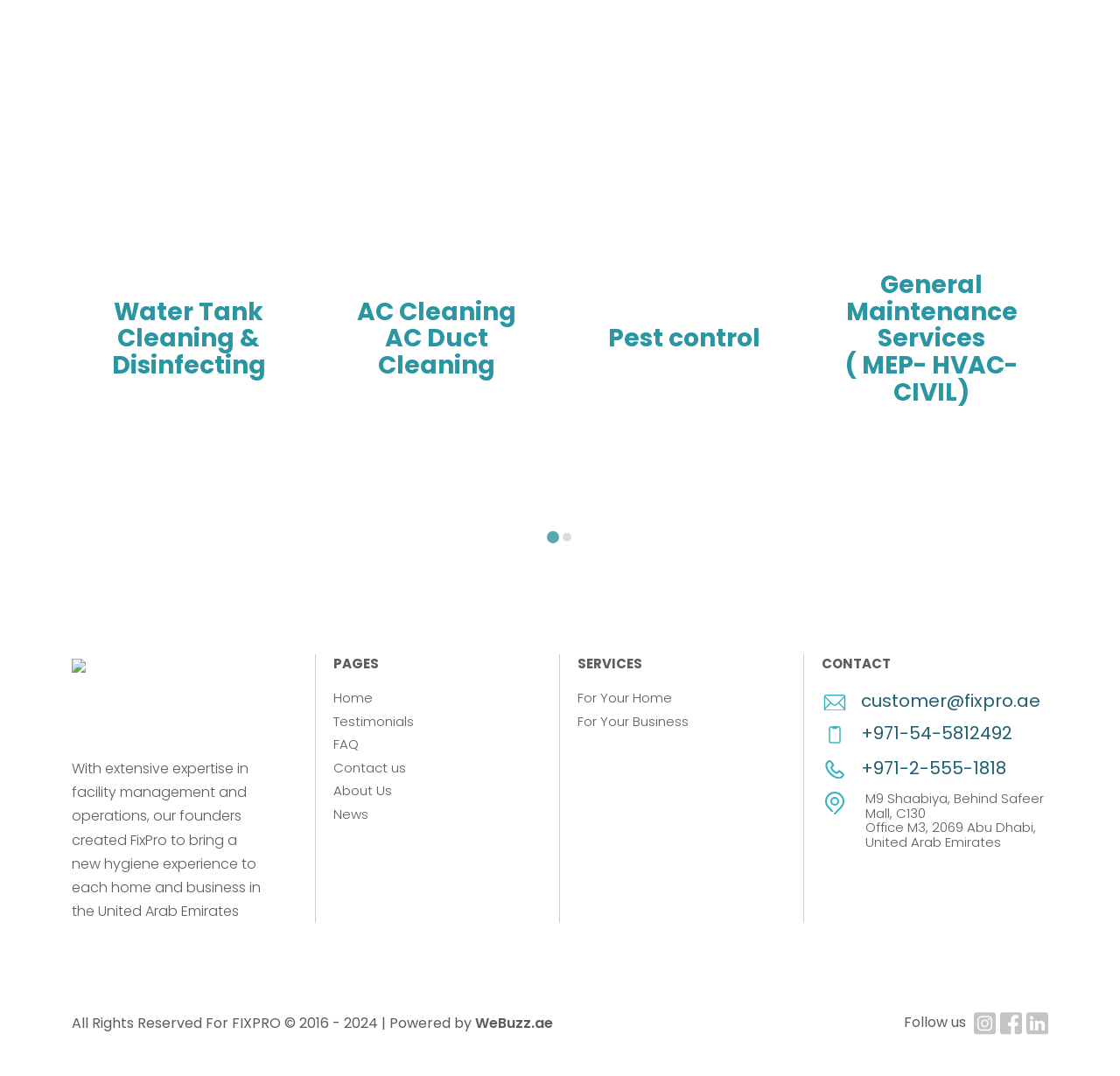Reply to the question with a single word or phrase:
What is the company name?

Fix Pro